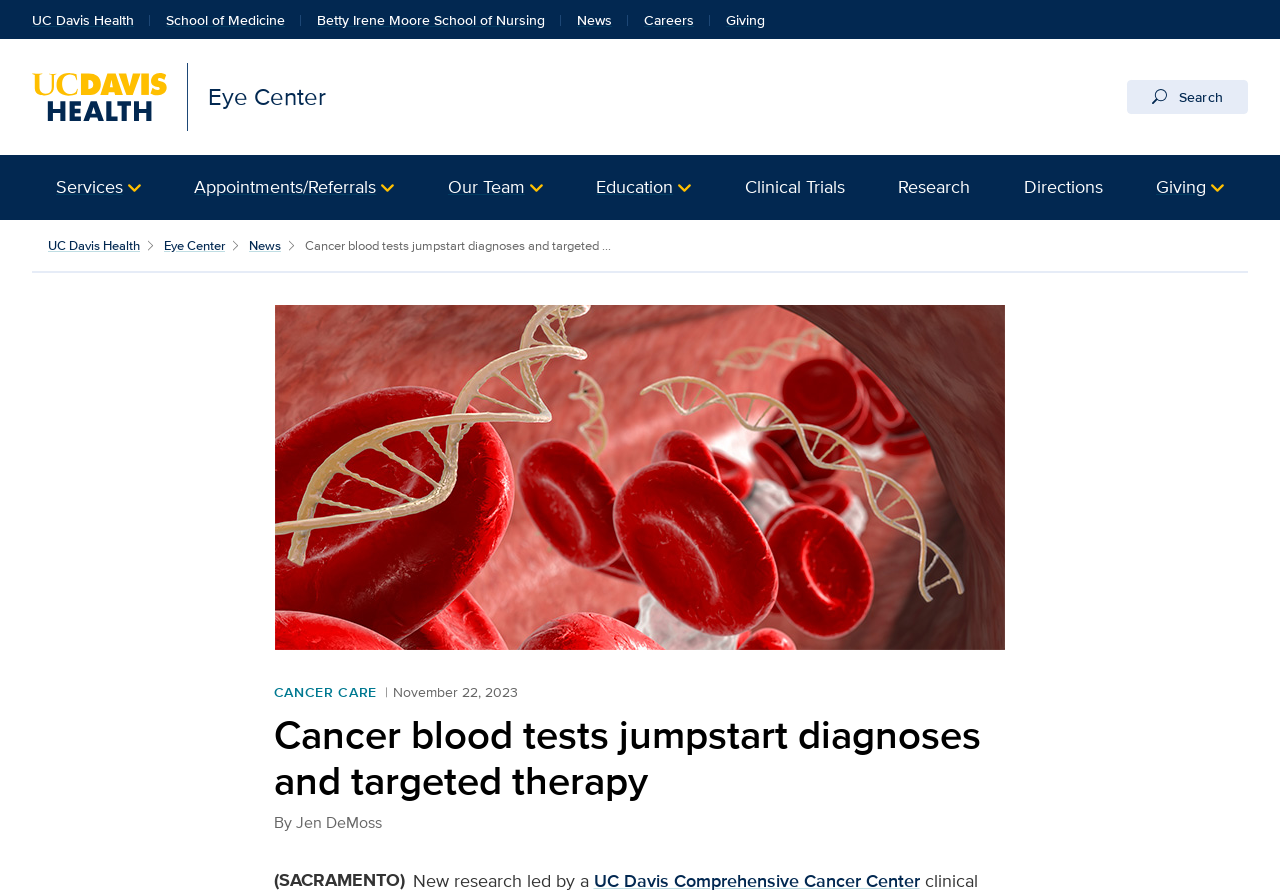Please find the bounding box coordinates of the section that needs to be clicked to achieve this instruction: "Read about Cancer Care".

[0.214, 0.764, 0.307, 0.786]